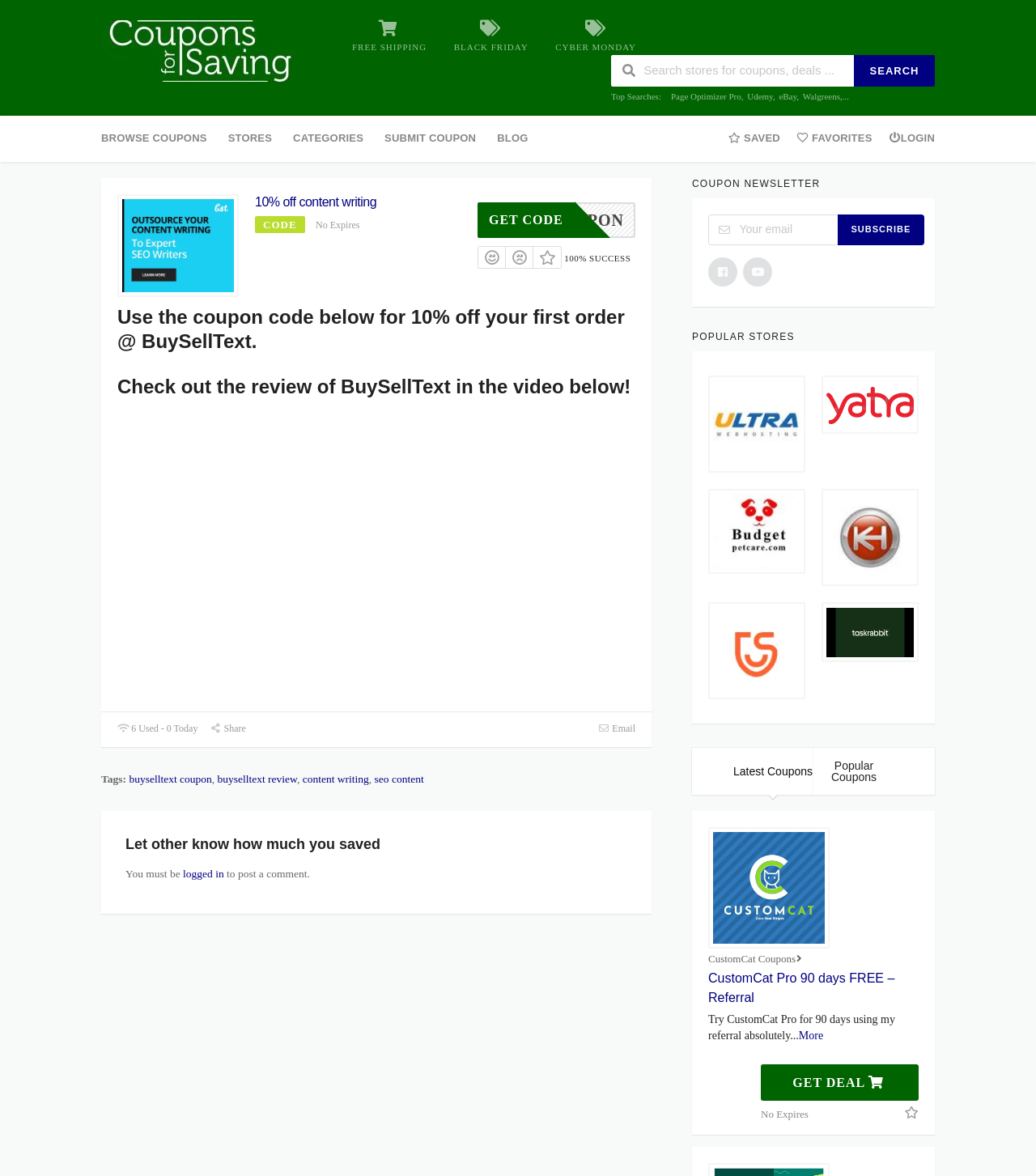Provide a single word or phrase to answer the given question: 
What is the success rate of the BuySellText coupon?

100%